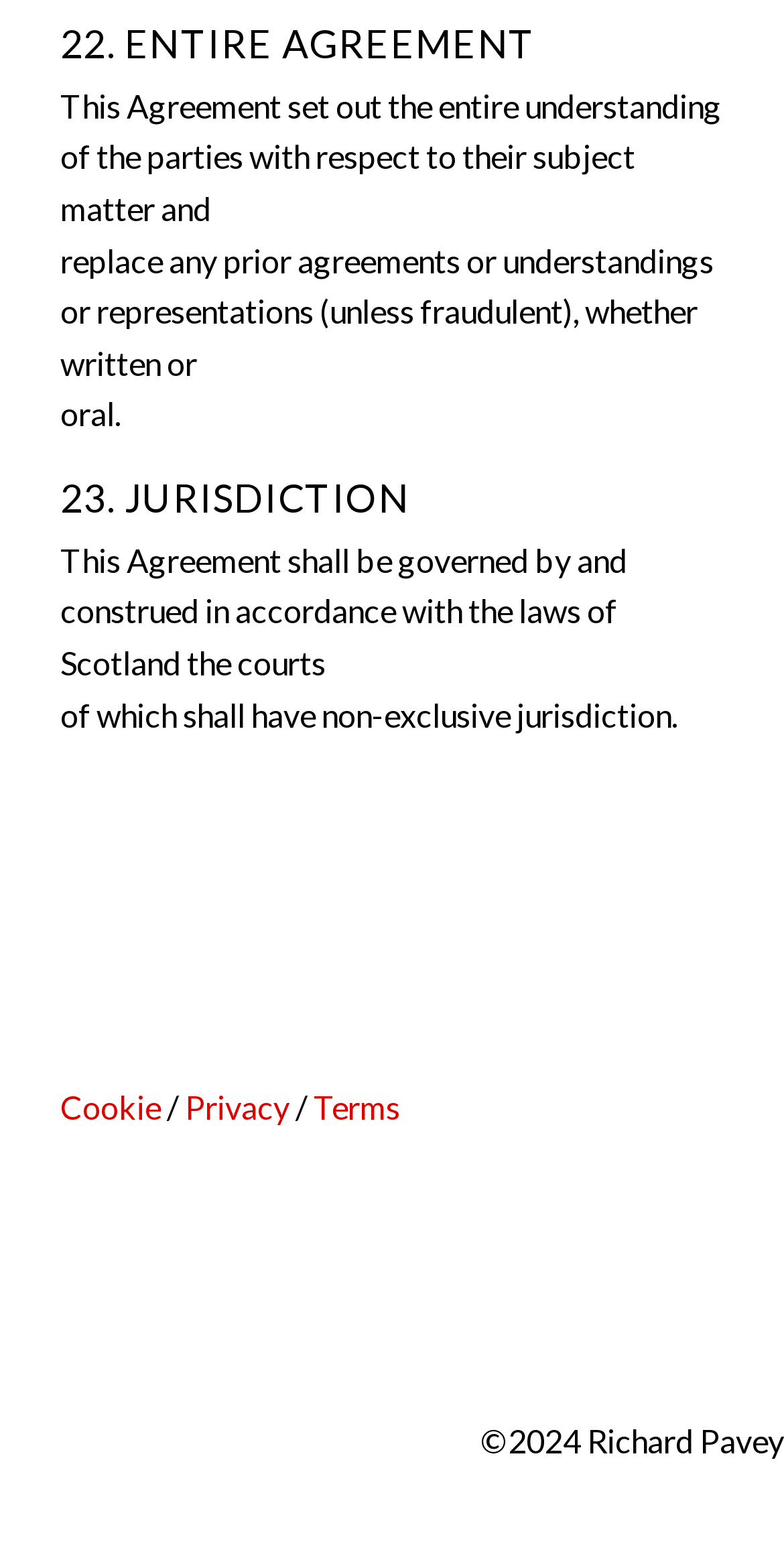What is the copyright year of the webpage?
Utilize the image to construct a detailed and well-explained answer.

The footer of the webpage contains the copyright information '©2024 Richard Pavey', indicating that the copyright year is 2024.